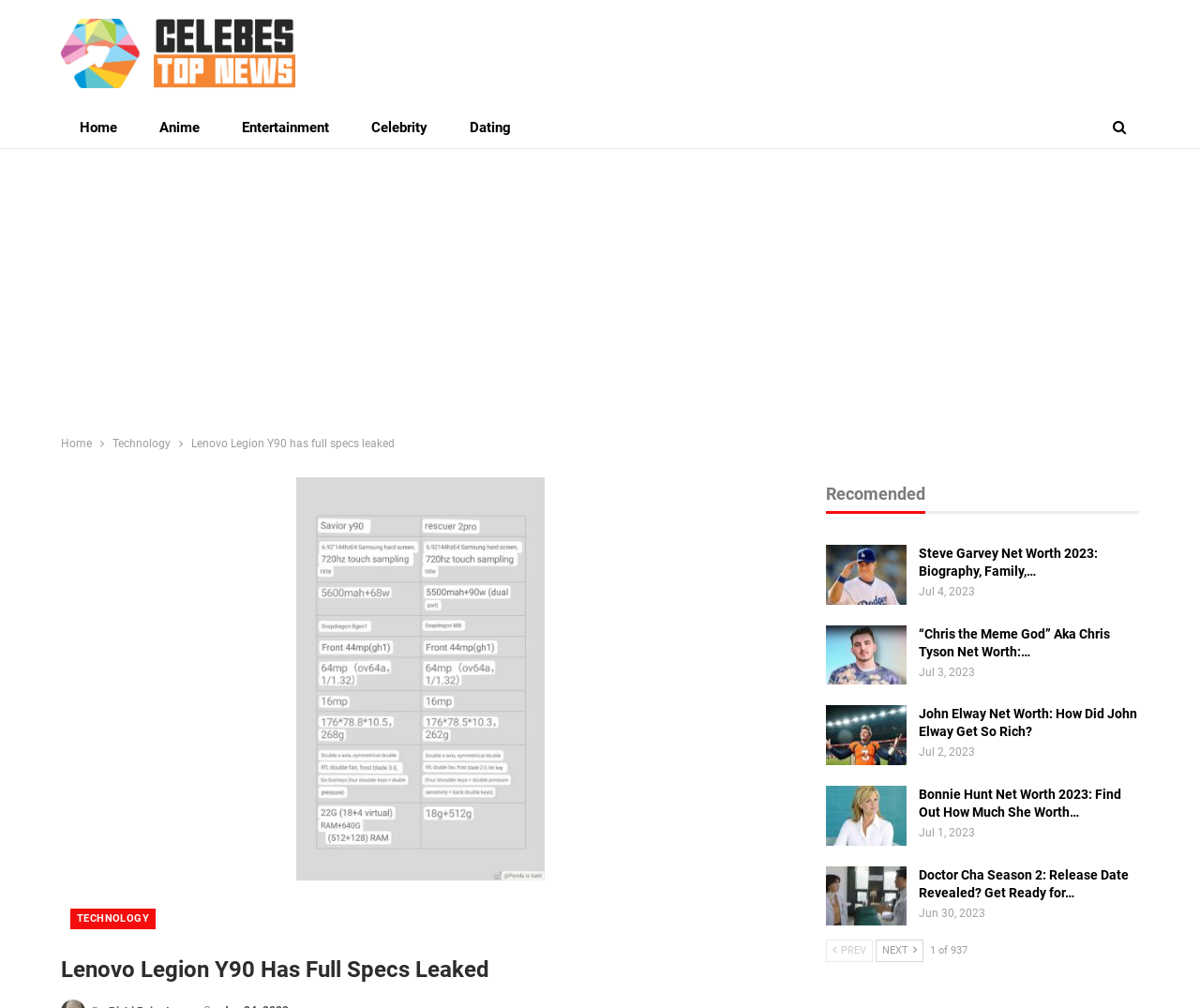Locate the bounding box coordinates of the clickable part needed for the task: "Click on the 'Lenovo Legion Y90 has full specs leaked' link".

[0.159, 0.434, 0.329, 0.447]